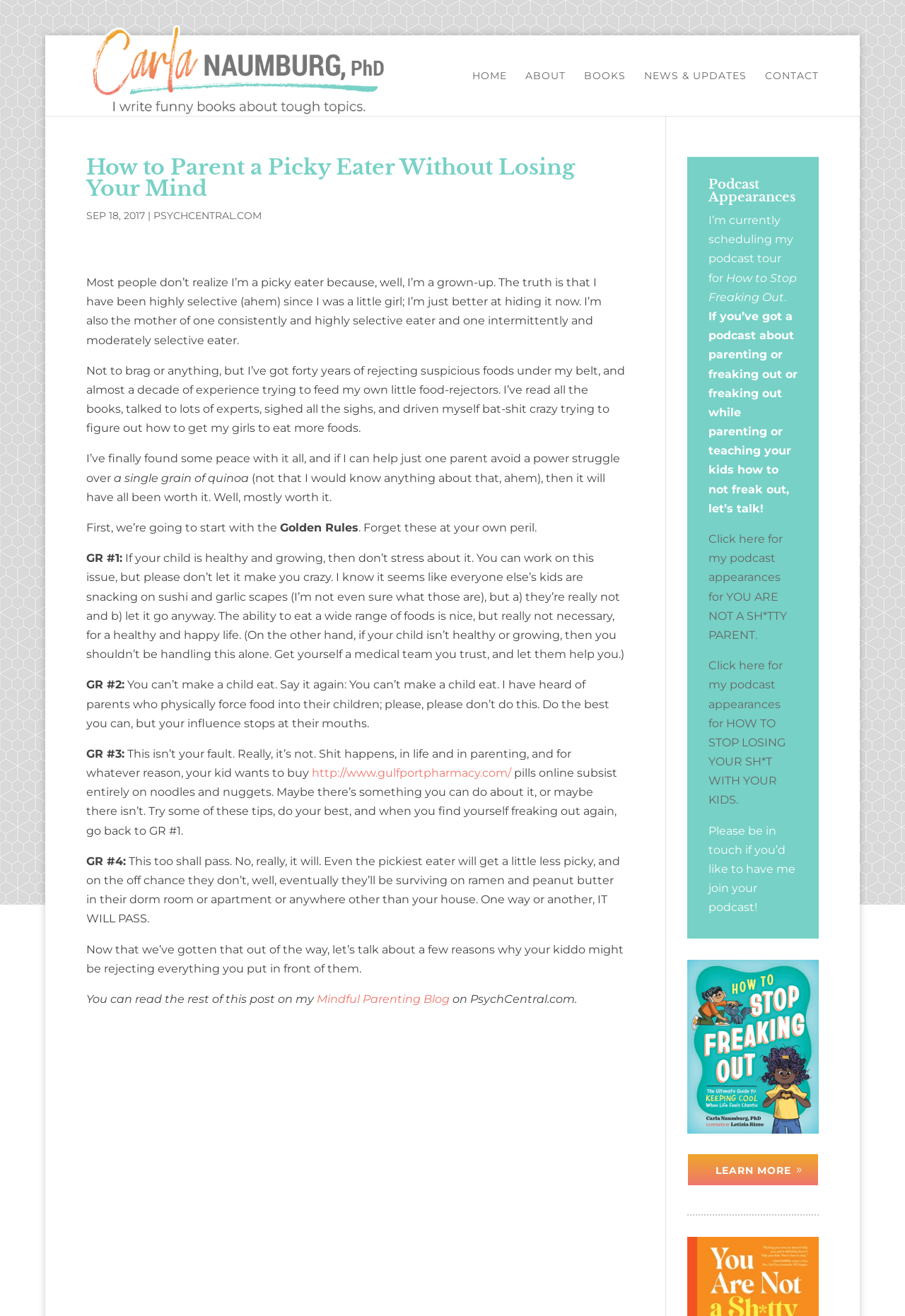What is the purpose of the article?
From the details in the image, answer the question comprehensively.

The purpose of the article is to help parents who are struggling with picky eaters, as mentioned in the text 'If I can help just one parent avoid a power struggle over a single grain of quinoa... then it will have all been worth it.'